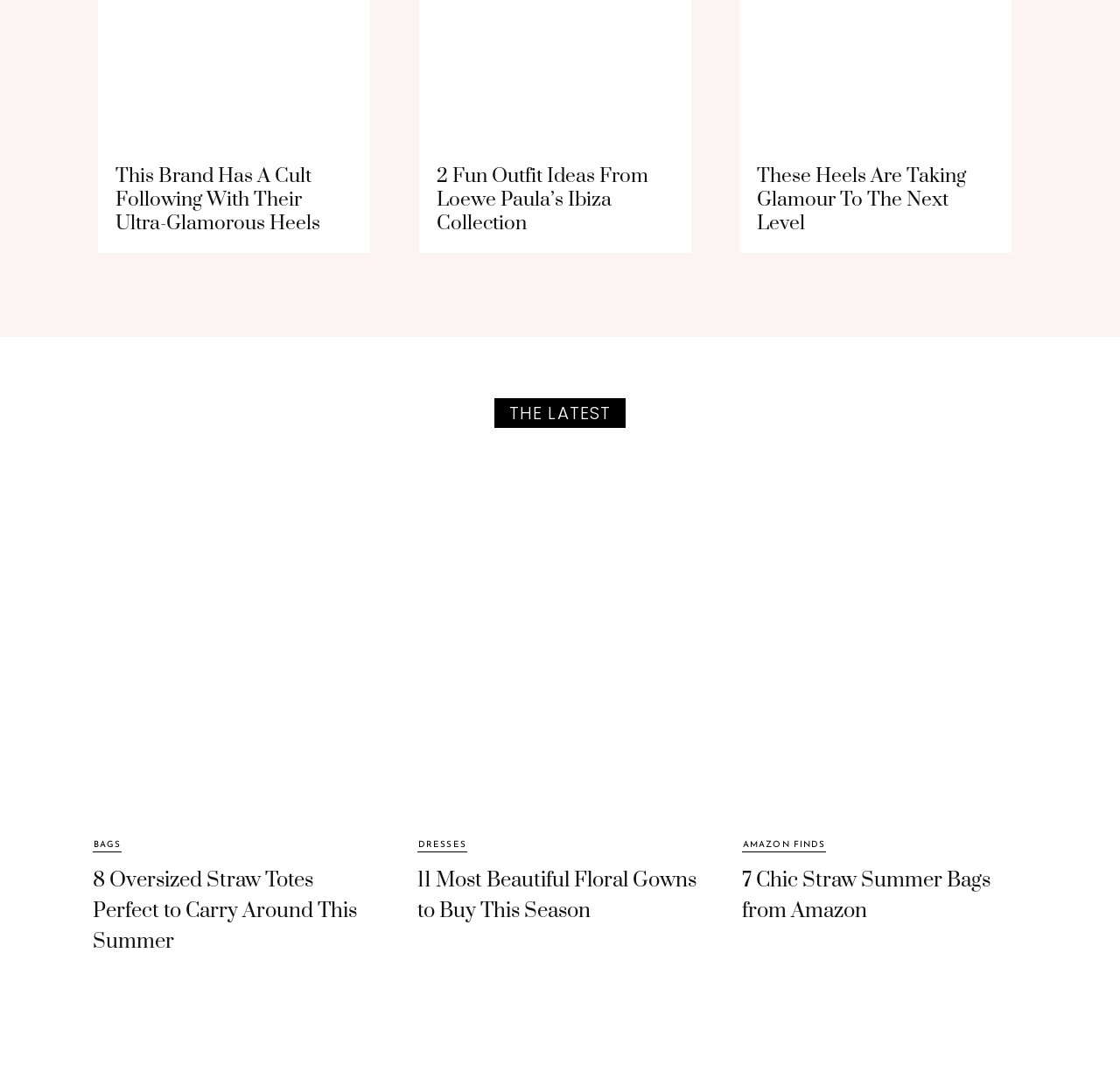What is the source of the straw summer bags featured in the article?
Offer a detailed and exhaustive answer to the question.

The link '7 Chic Straw Summer Bags from Amazon' suggests that the article features straw summer bags that are available on Amazon. The presence of the word 'from Amazon' in the link suggests that Amazon is the source of these bags.